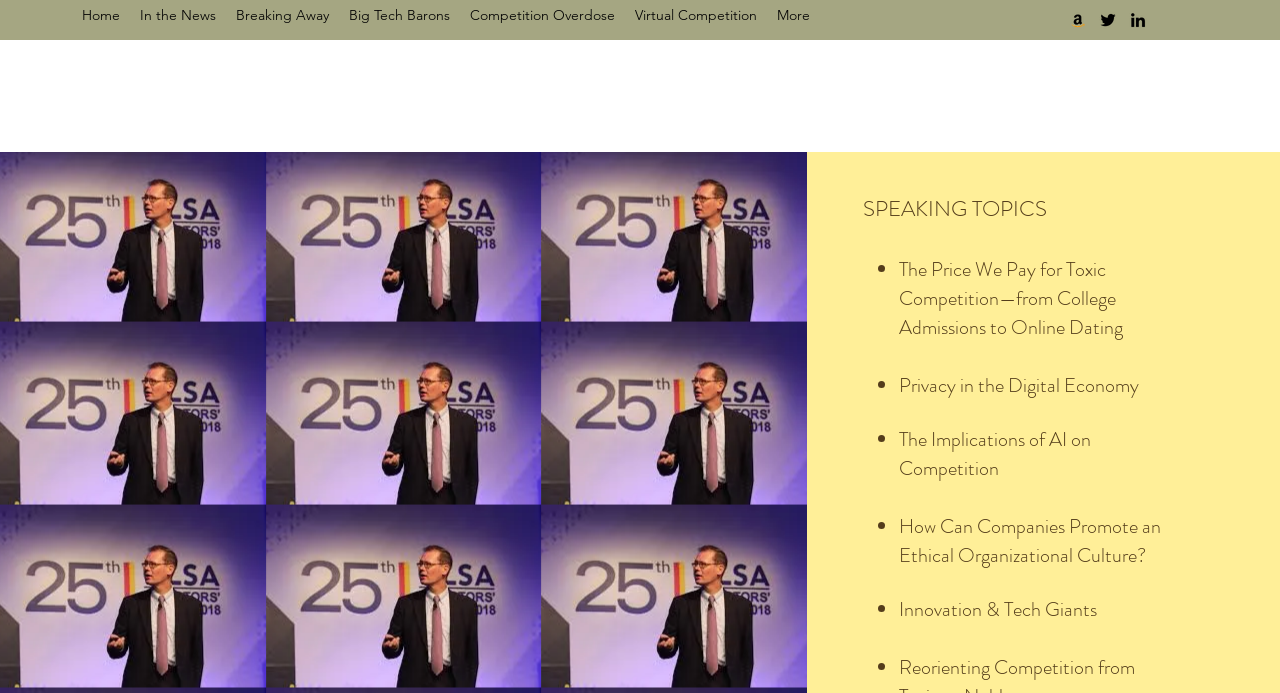Could you indicate the bounding box coordinates of the region to click in order to complete this instruction: "go to home page".

[0.056, 0.0, 0.102, 0.043]